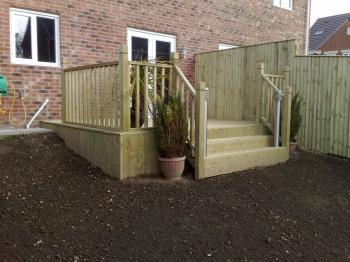Describe all significant details and elements found in the image.

The image showcases a beautifully crafted wooden deck and stairway, designed to enhance outdoor living spaces. Nestled against a brick wall, the deck features a sturdy railing adorned with smooth, vertical balusters, ensuring both safety and an open view. The warm, natural wood of the structure is complemented by two potted plants adding a touch of greenery. The stairs lead up to a flat, accessible area of the deck, making it a perfect spot for relaxation or social gatherings. This installation reflects quality craftsmanship, suitable for anyone looking to elevate their home's outdoor aesthetics.